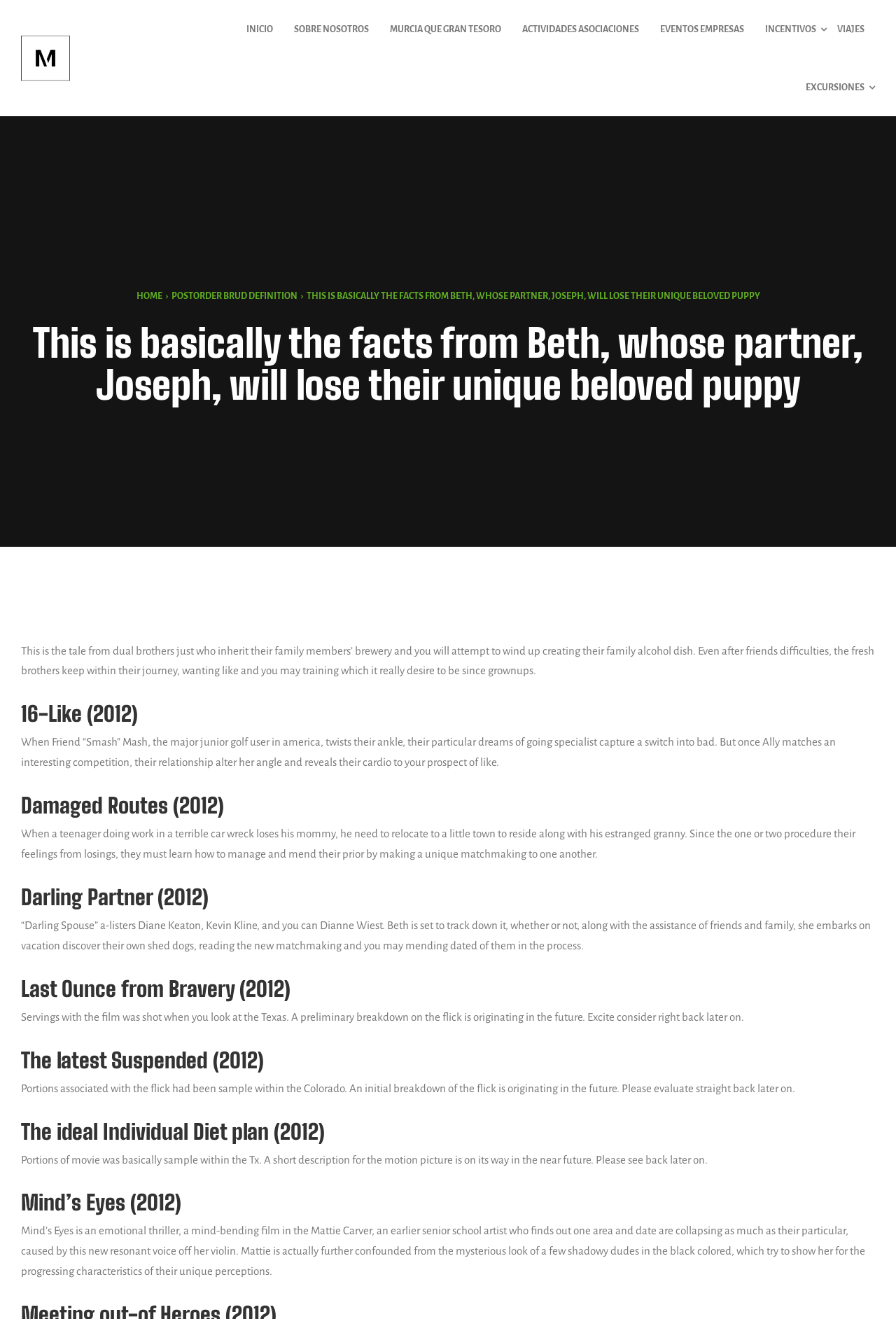What is the last element on the webpage?
Look at the image and provide a detailed response to the question.

The last element on the webpage is a link with the text '', located at the bottom right corner of the webpage.